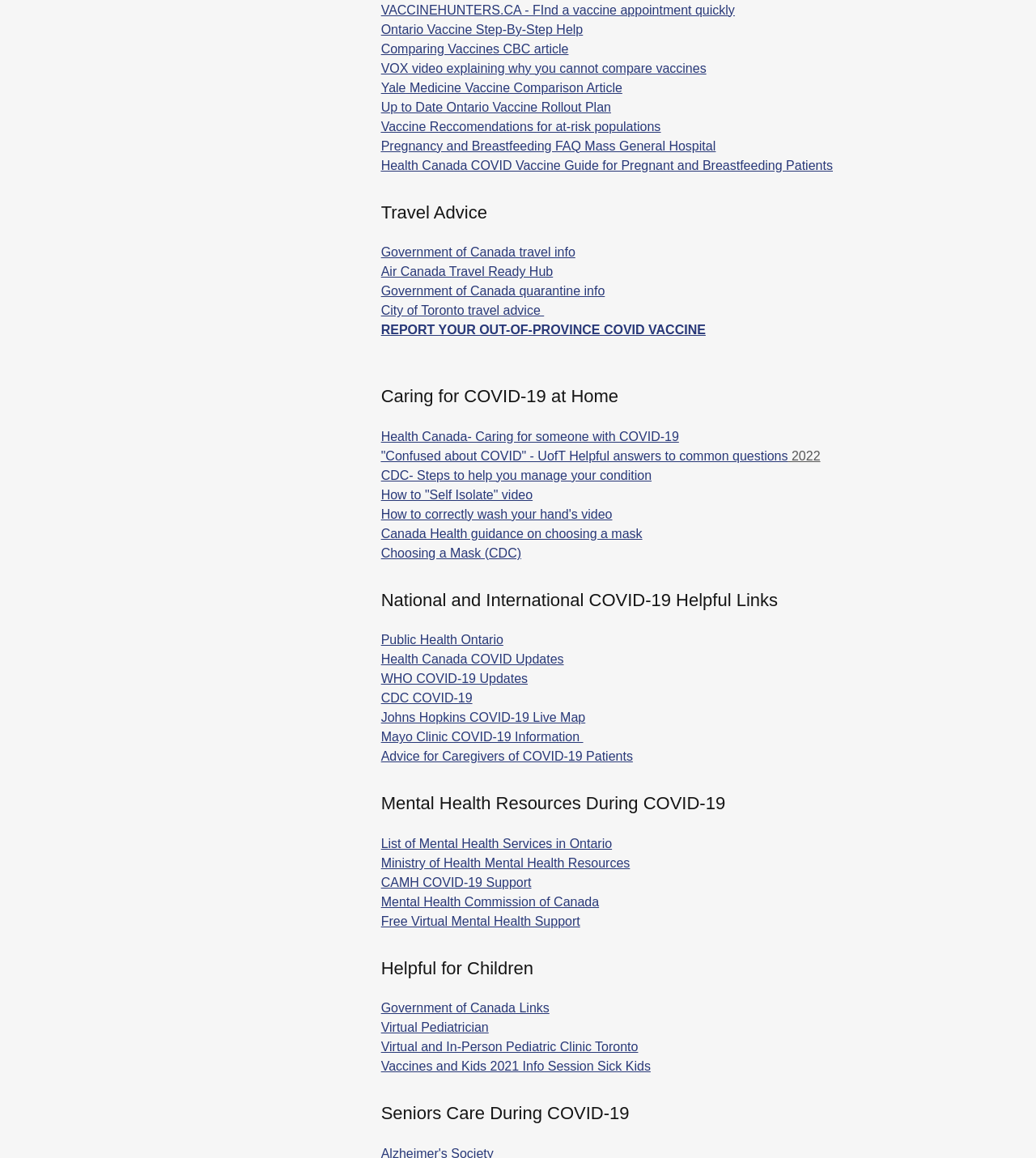Analyze the image and provide a detailed answer to the question: What is the first link under 'National and International COVID-19 Helpful Links'?

I looked at the links under the 'National and International COVID-19 Helpful Links' heading and found that the first link is 'Public Health Ontario'.